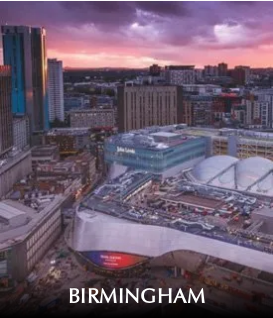Give a concise answer using one word or a phrase to the following question:
What is the color of the dramatic sky?

Purple and pink